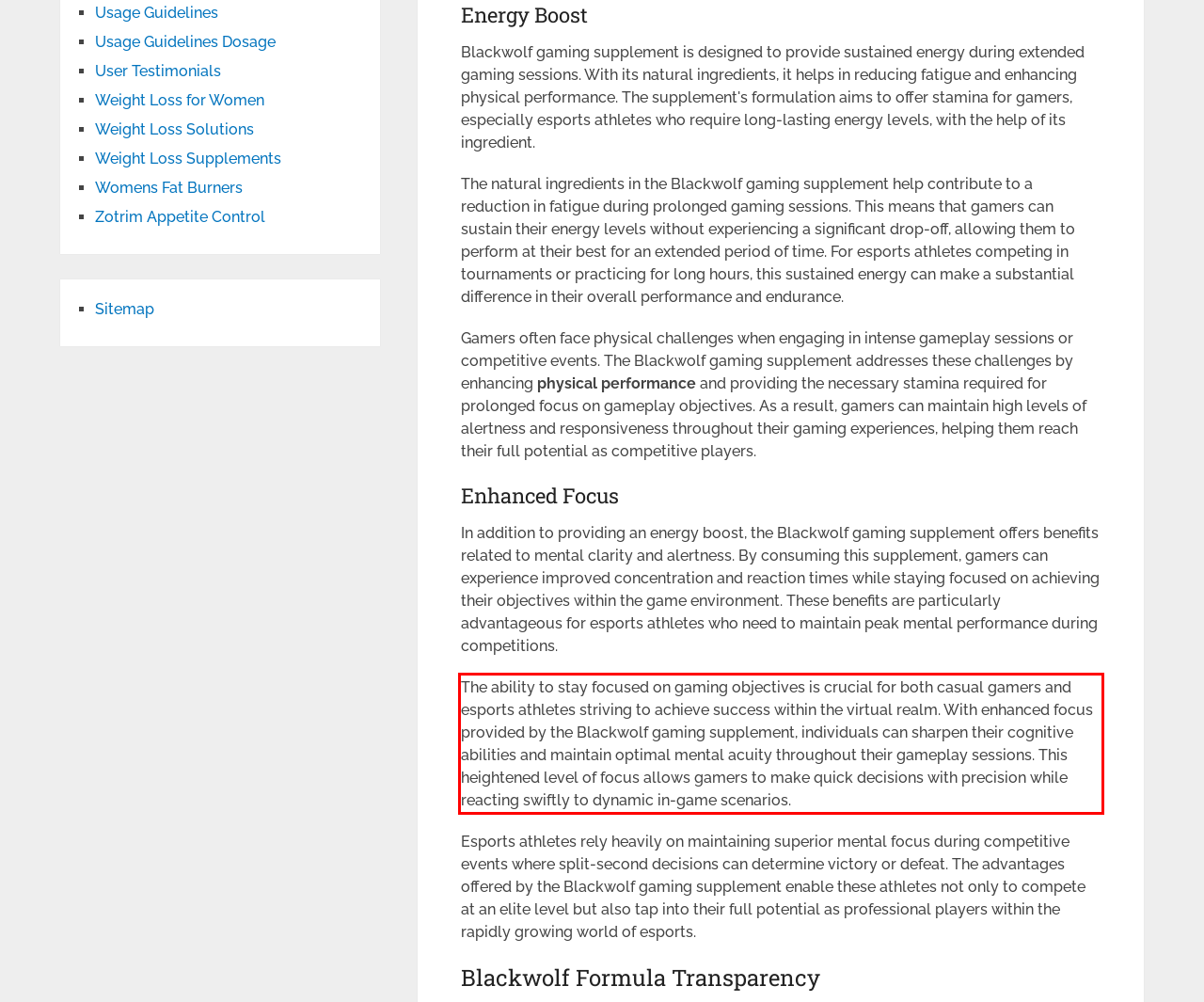Using the provided screenshot of a webpage, recognize and generate the text found within the red rectangle bounding box.

The ability to stay focused on gaming objectives is crucial for both casual gamers and esports athletes striving to achieve success within the virtual realm. With enhanced focus provided by the Blackwolf gaming supplement, individuals can sharpen their cognitive abilities and maintain optimal mental acuity throughout their gameplay sessions. This heightened level of focus allows gamers to make quick decisions with precision while reacting swiftly to dynamic in-game scenarios.